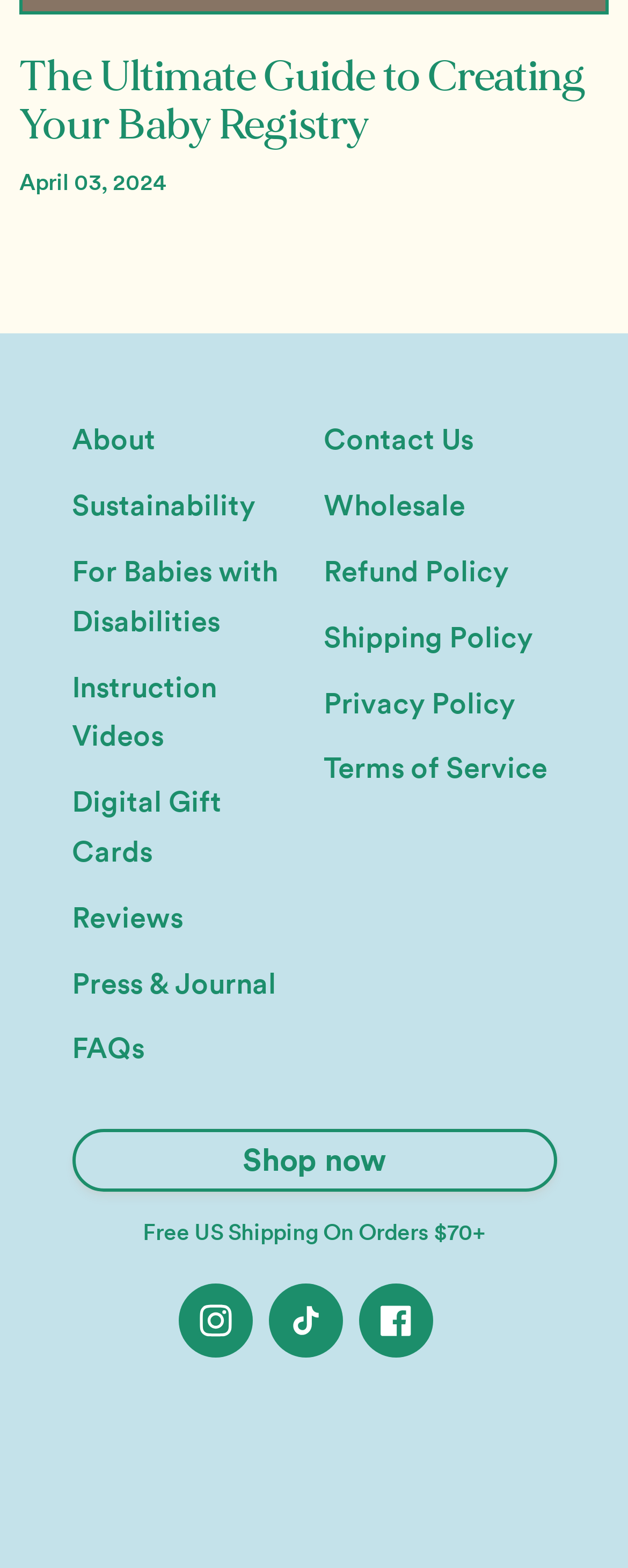Please determine the bounding box coordinates for the element with the description: "Press & Journal".

[0.114, 0.615, 0.44, 0.638]